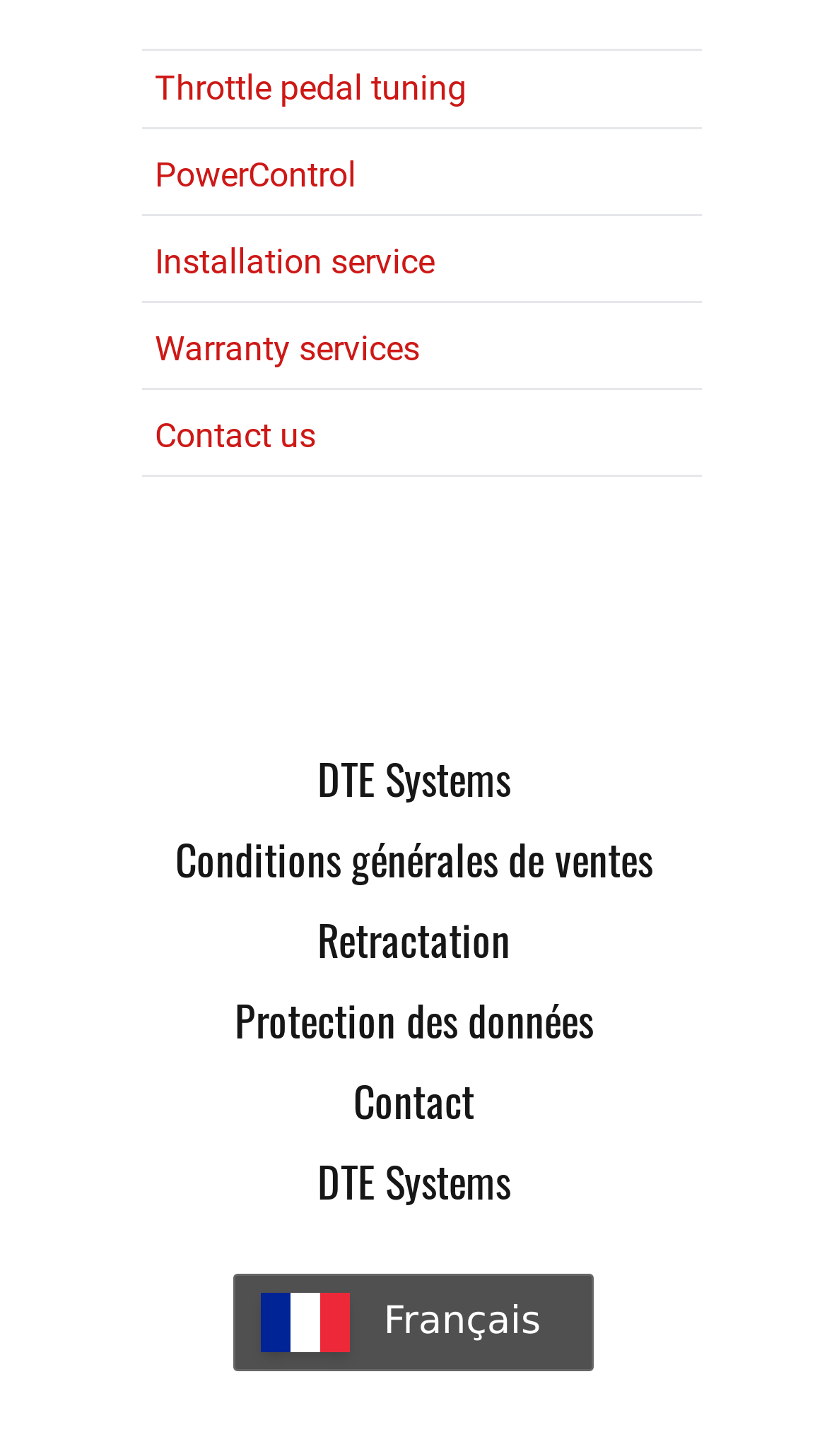Please find the bounding box coordinates of the element that you should click to achieve the following instruction: "Switch to French". The coordinates should be presented as four float numbers between 0 and 1: [left, top, right, bottom].

[0.282, 0.874, 0.718, 0.941]